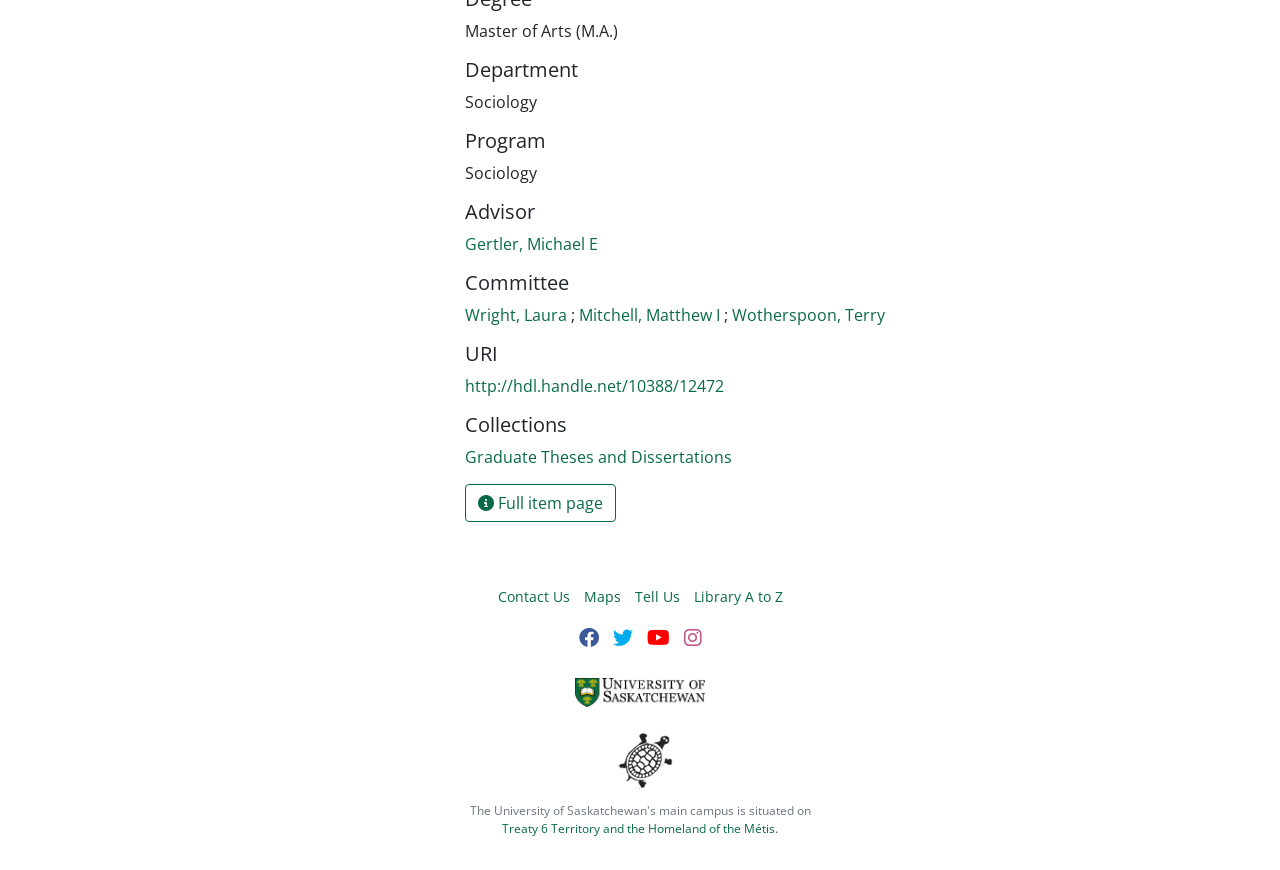What is the URI? From the image, respond with a single word or brief phrase.

http://hdl.handle.net/10388/12472